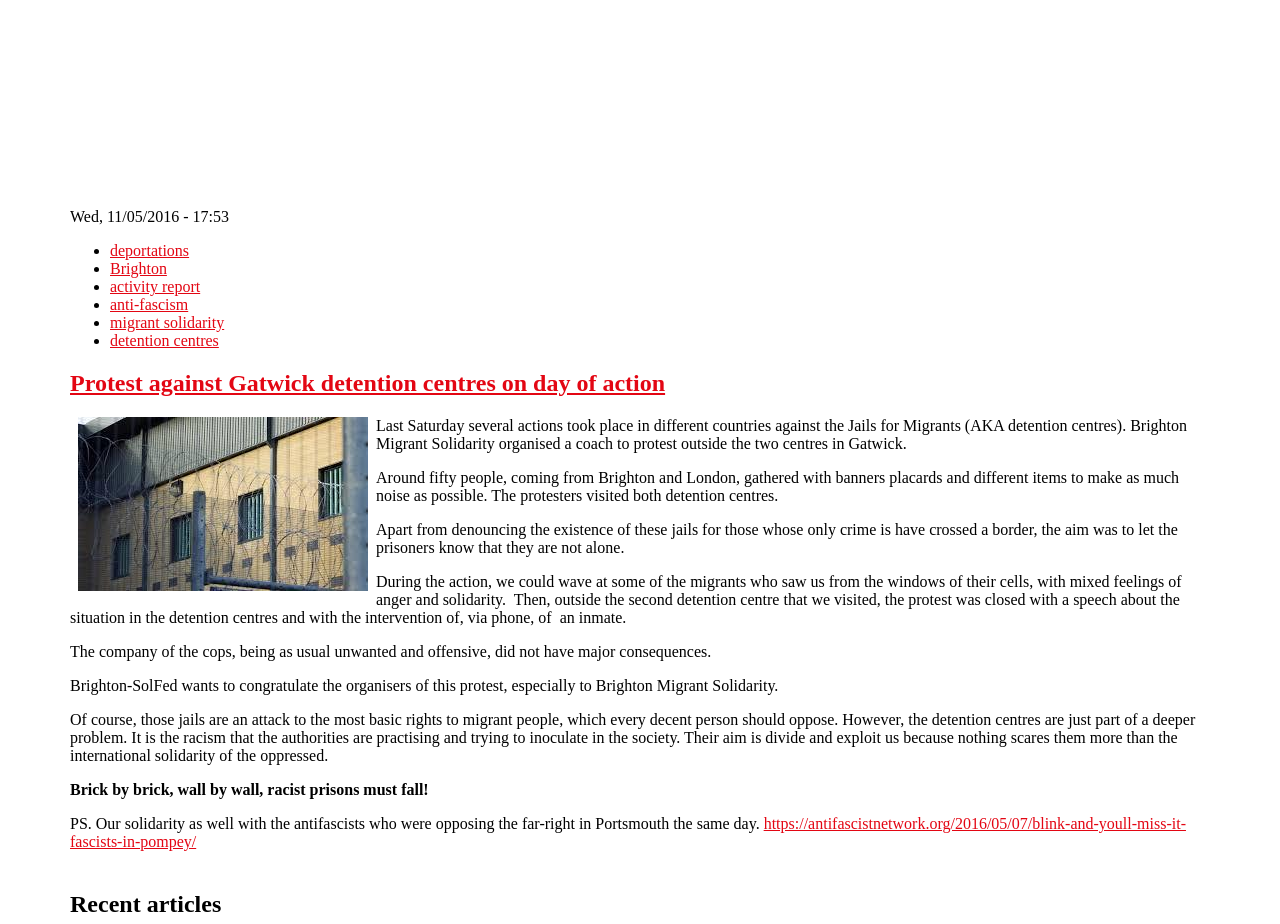What is the name of the organisation that organised the coach to protest?
Please answer the question with as much detail and depth as you can.

The organisation that organised the coach to protest is mentioned in the article as Brighton Migrant Solidarity, which is credited with organising the action.